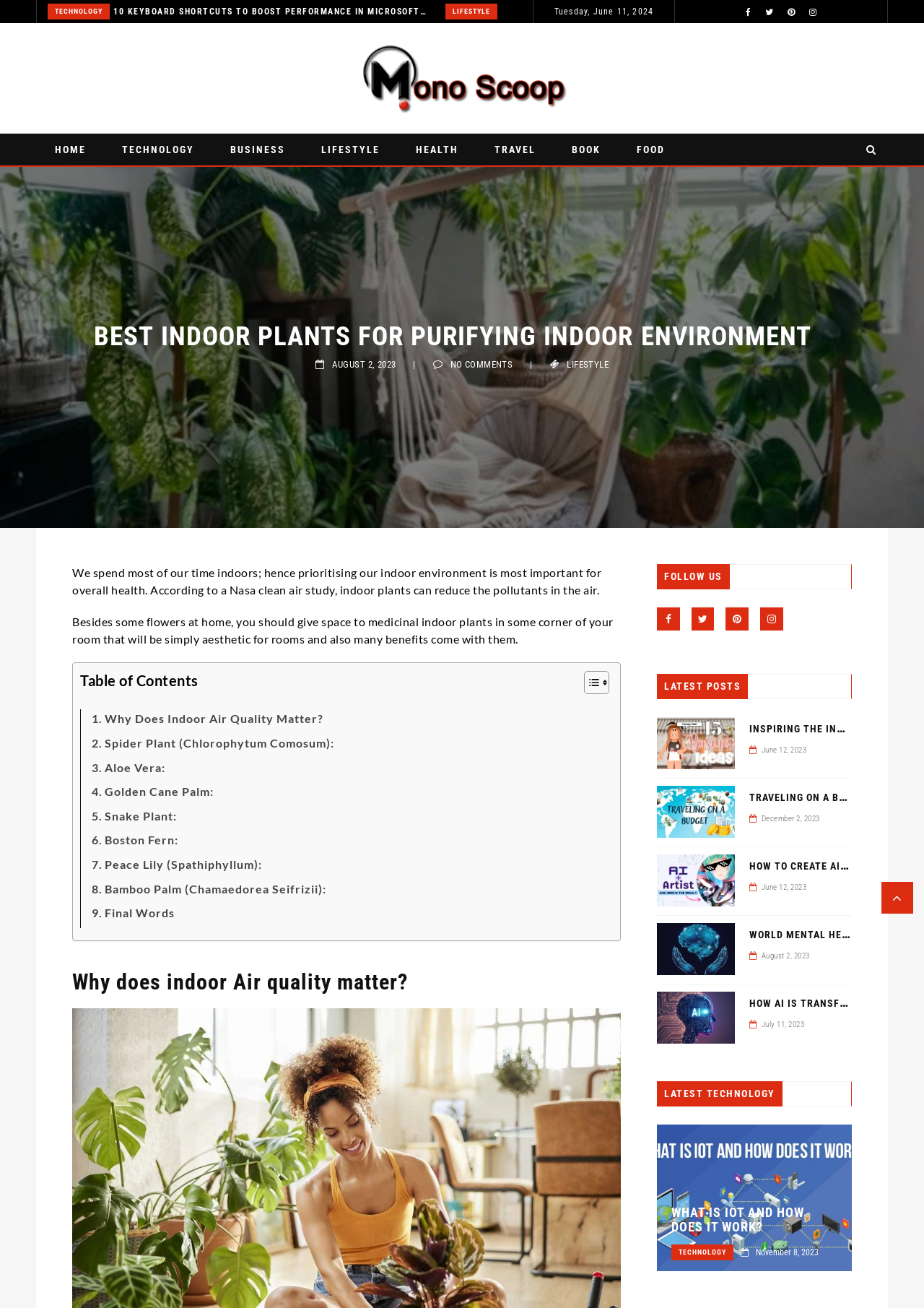Locate the bounding box coordinates of the clickable region necessary to complete the following instruction: "Read about 10 KEYBOARD SHORTCUTS TO BOOST PERFORMANCE IN MICROSOFT OFFICE". Provide the coordinates in the format of four float numbers between 0 and 1, i.e., [left, top, right, bottom].

[0.123, 0.0, 0.464, 0.018]